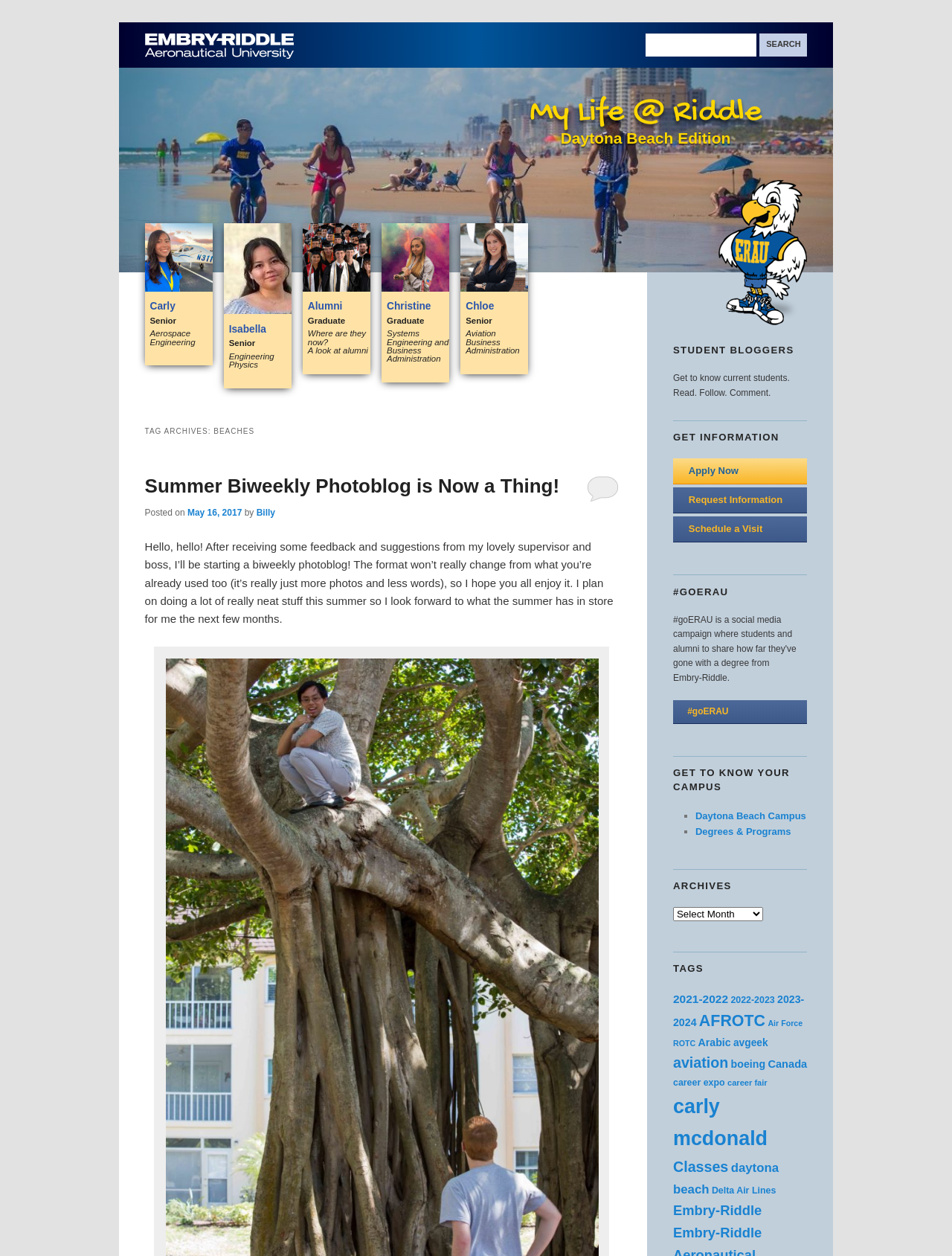What is the name of the university?
Examine the screenshot and reply with a single word or phrase.

Embry-Riddle Aeronautical University